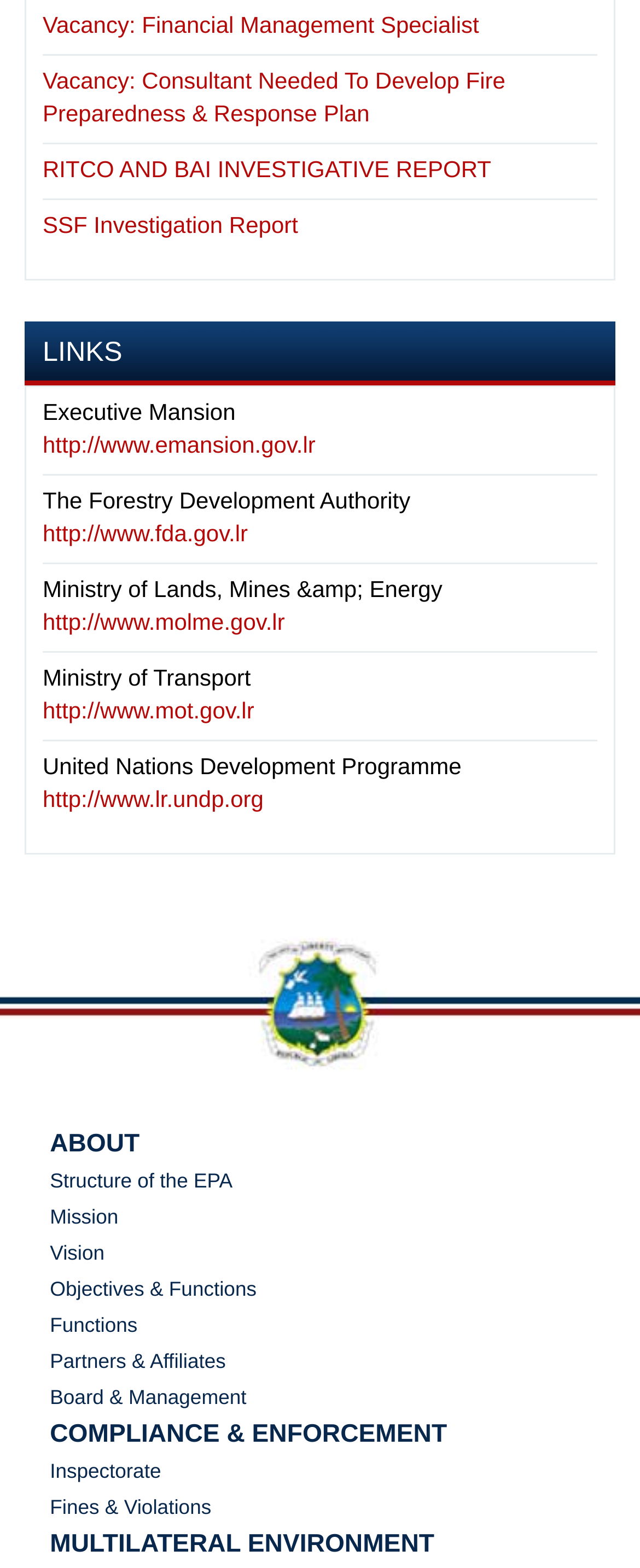Identify the bounding box coordinates of the section that should be clicked to achieve the task described: "Check the Fines & Violations page".

[0.078, 0.954, 0.33, 0.969]